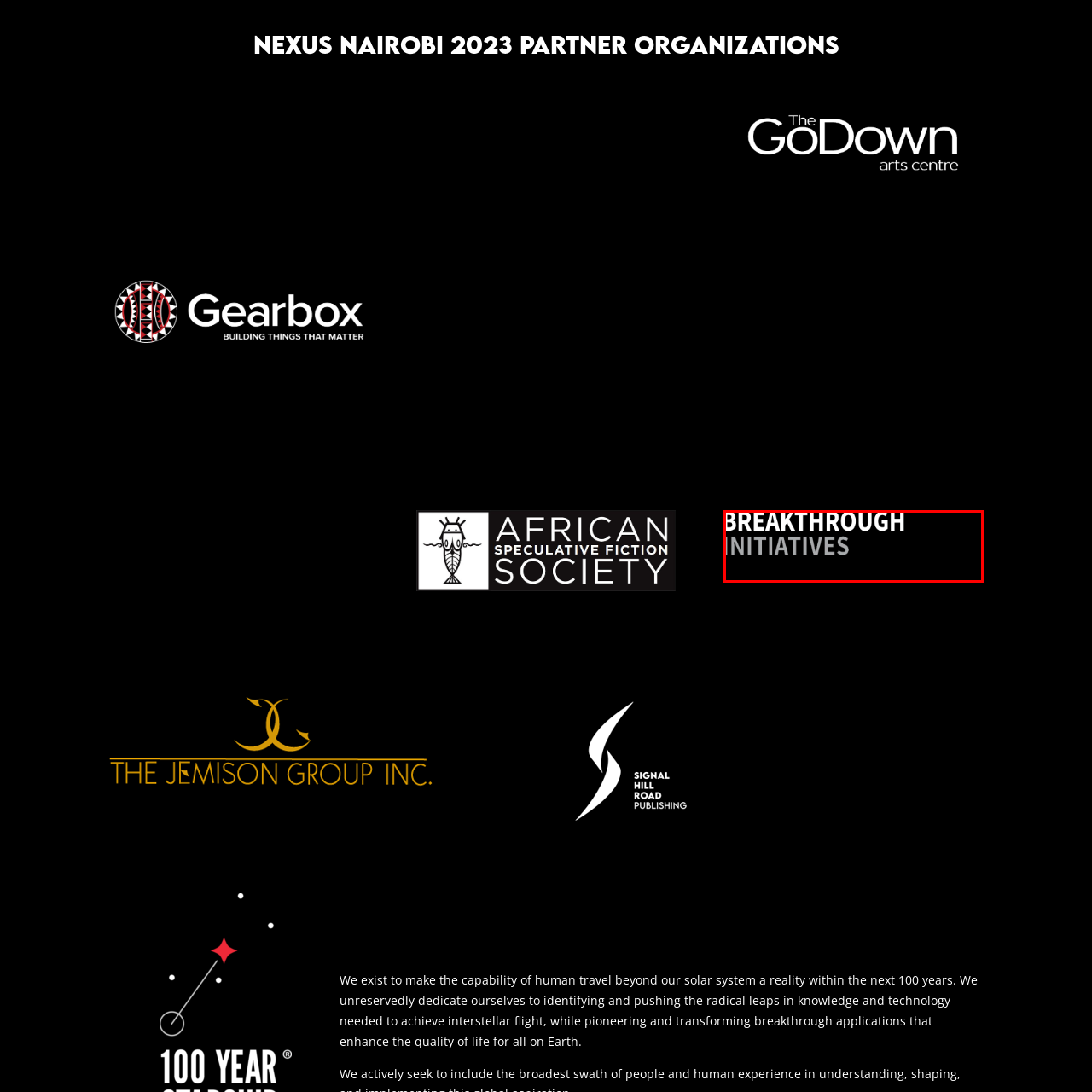Please scrutinize the image encapsulated by the red bounding box and provide an elaborate answer to the next question based on the details in the image: What is the ultimate goal of Breakthrough Initiatives' research initiatives?

According to the caption, the organization's mission is not only to push the boundaries of space travel but also to foster groundbreaking advancements that can enhance life on Earth. This implies that the ultimate goal of their research initiatives is to improve the human experience on our planet.